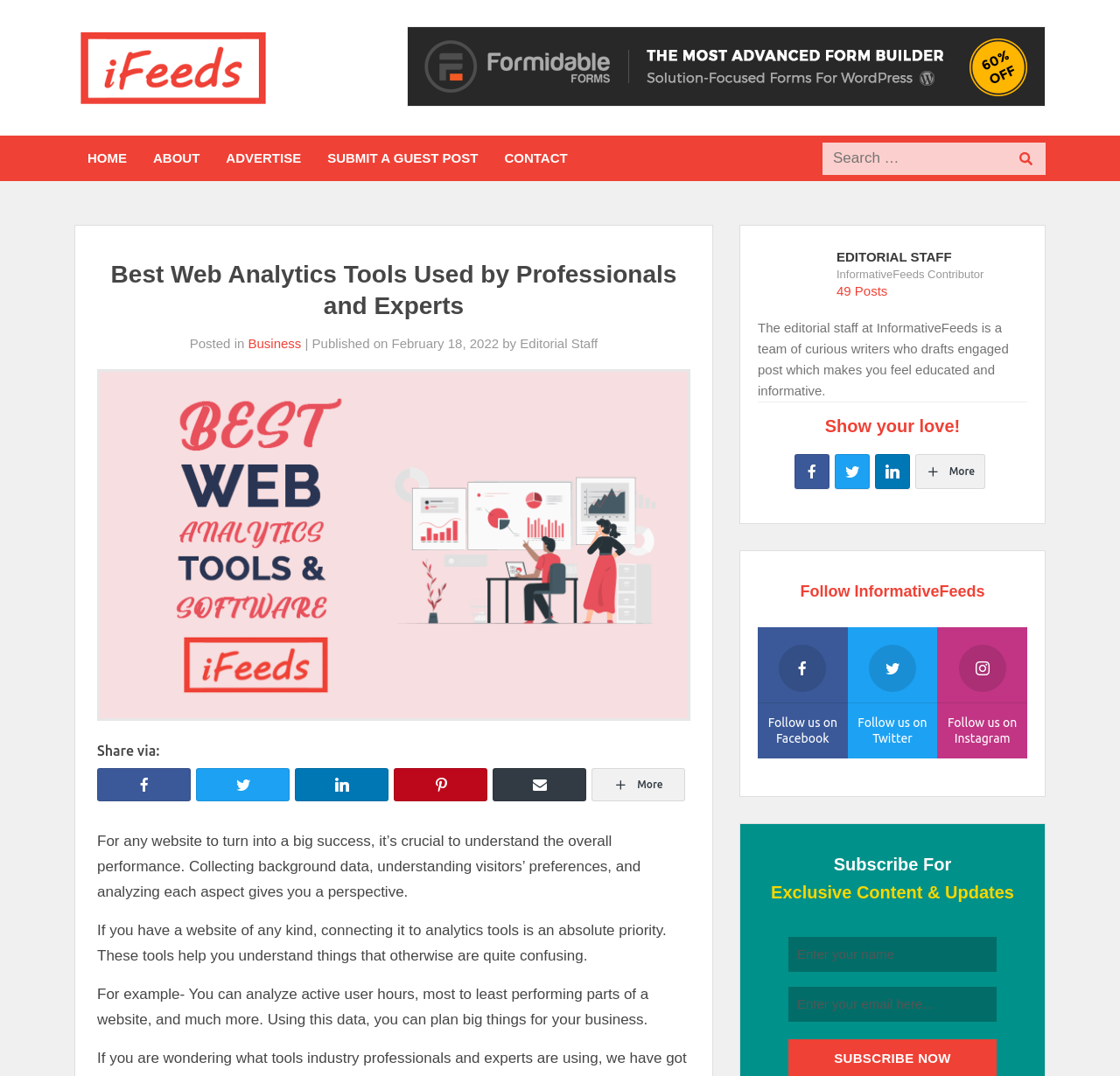Who is the author of the article?
Please provide a detailed answer to the question.

The author of the article is the Editorial Staff, which is a team of curious writers who draft engaged posts that educate and inform readers.